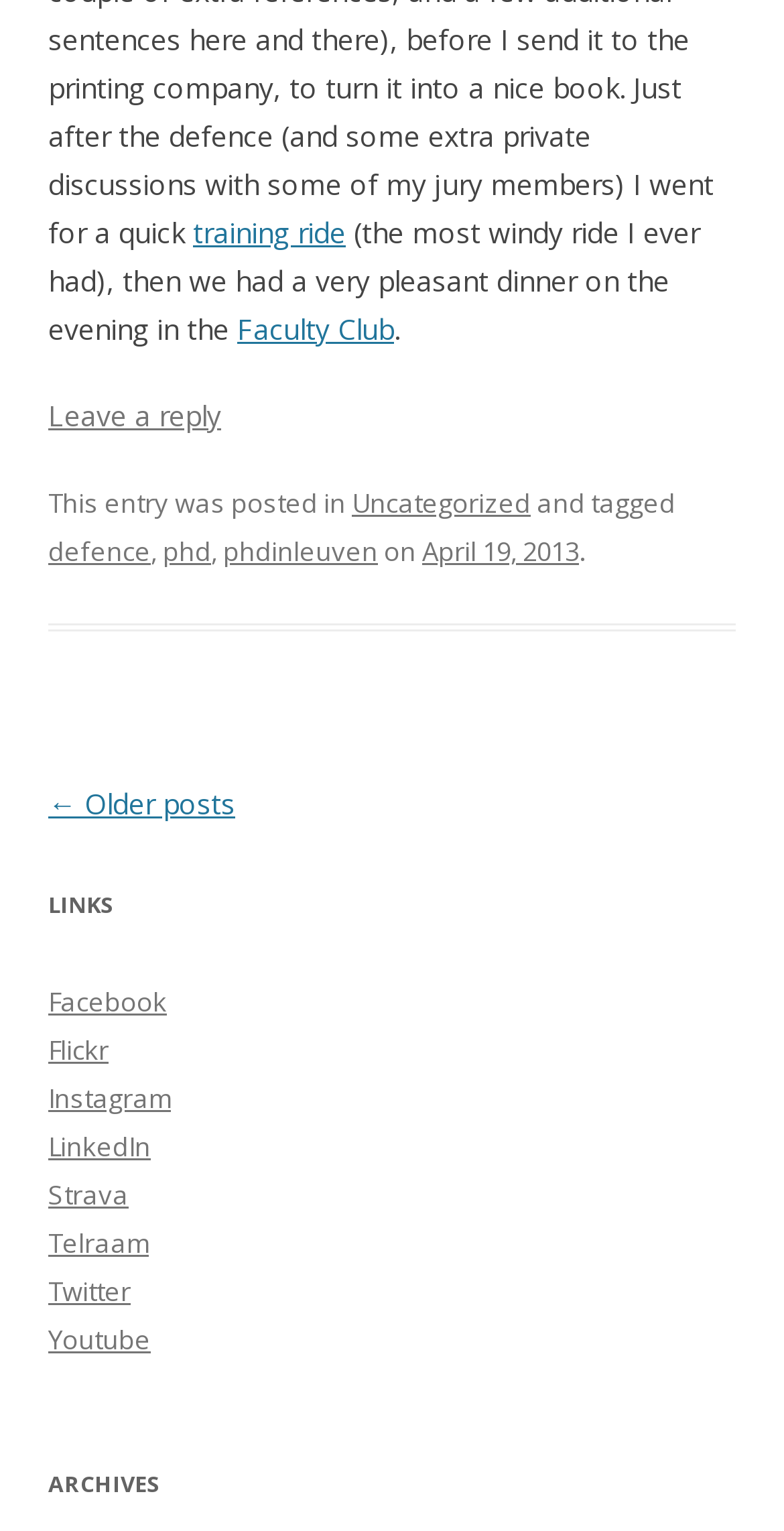What is the category of the blog post?
Using the image as a reference, deliver a detailed and thorough answer to the question.

I found the category of the blog post by looking at the link element with the OCR text 'Uncategorized', which is likely to be the category of the blog post.